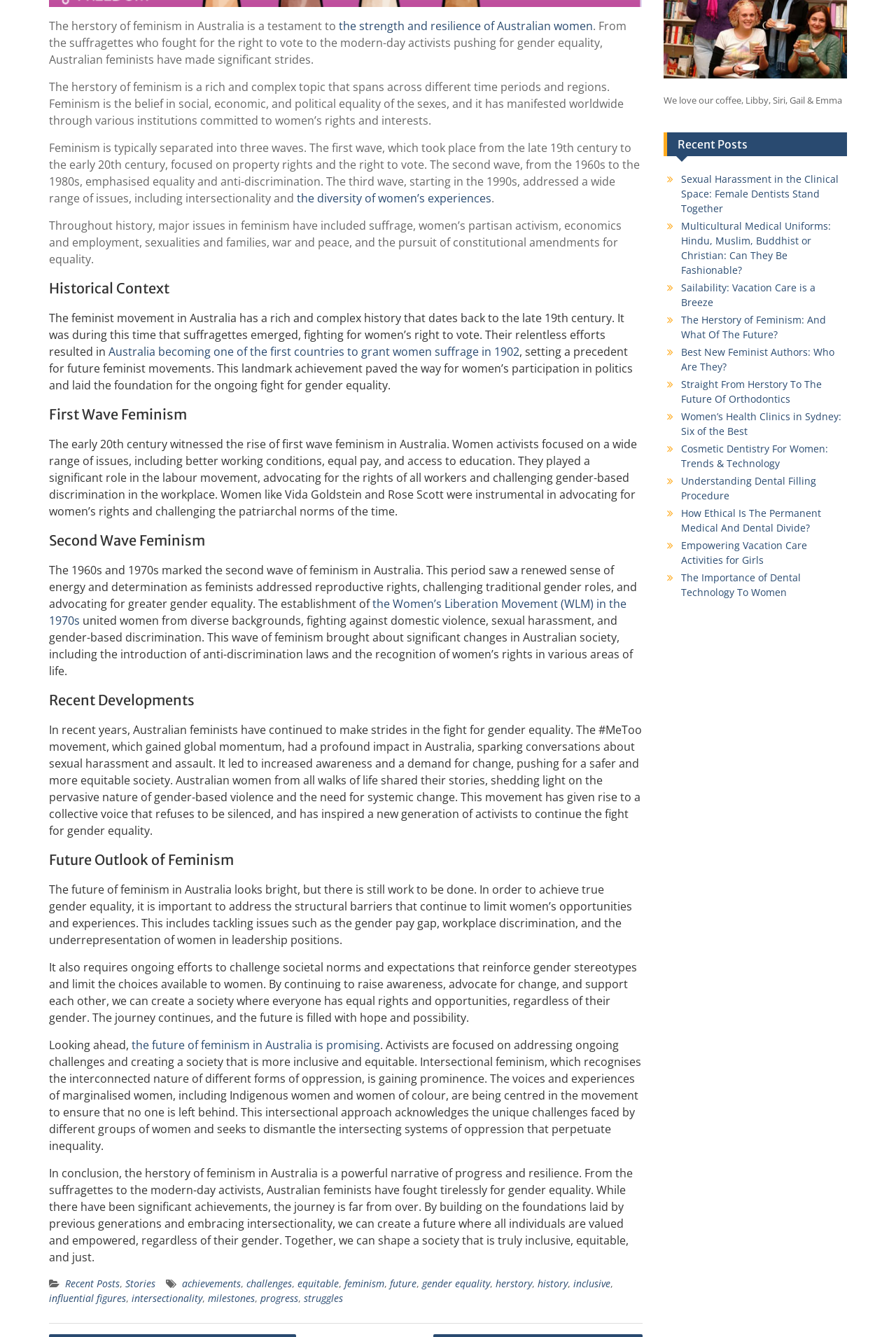Respond to the following question using a concise word or phrase: 
What is the name of the movement established in the 1970s?

Women’s Liberation Movement (WLM)